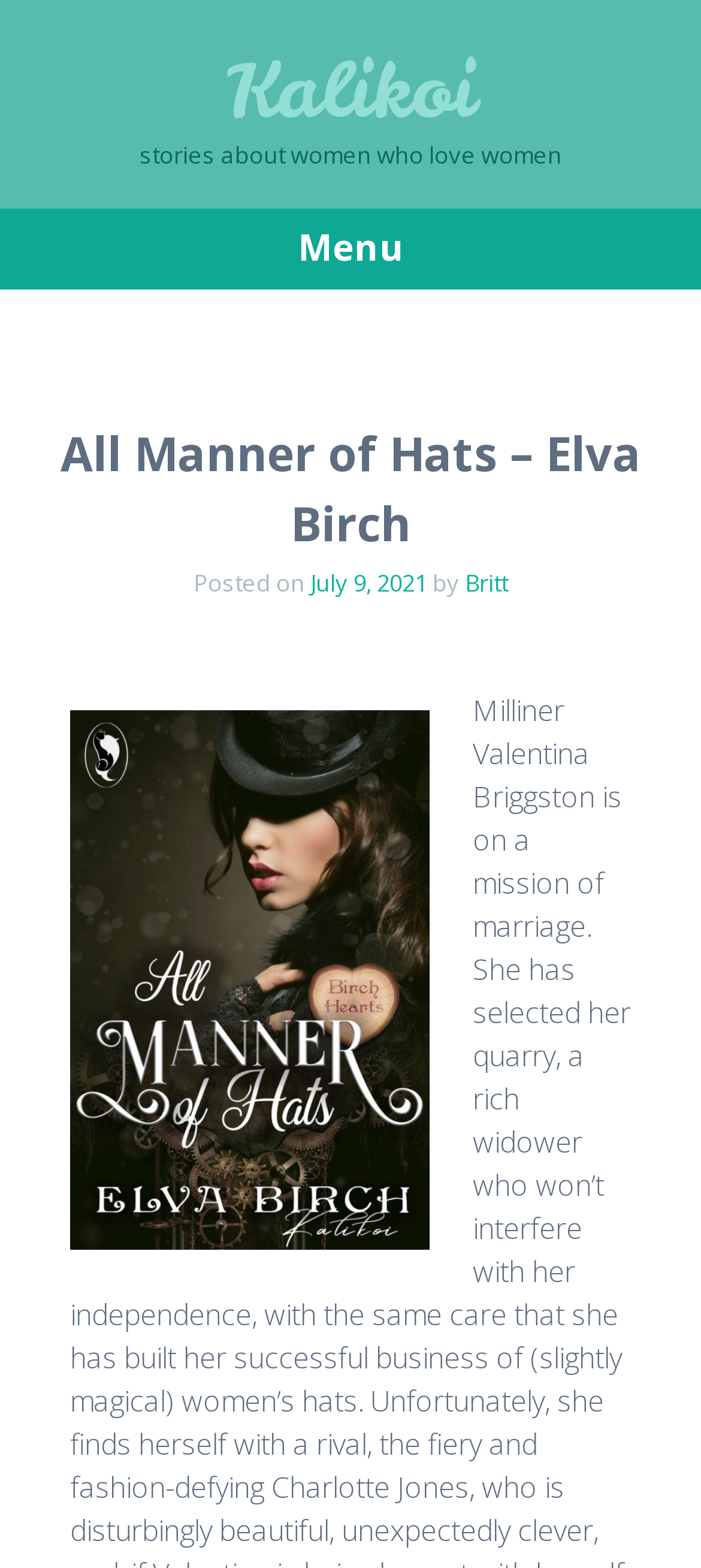Create a detailed description of the webpage's content and layout.

The webpage appears to be a blog or article page, with a focus on a story about a milliner named Valentina Briggston. At the top of the page, there is a heading that reads "Kalikoi" and a link with the same text, positioned near the center of the page. Below this, there is a heading that describes the content of the page as "stories about women who love women". 

To the left of the page, there is a menu heading, which expands to reveal a header with the title "All Manner of Hats – Elva Birch". This title is positioned roughly in the middle of the page, vertically. Below the title, there is a posting date, "July 9, 2021", which is linked and accompanied by a time element. The posting date is positioned near the center of the page, horizontally. The author of the post, "Britt", is credited to the right of the posting date, also linked.